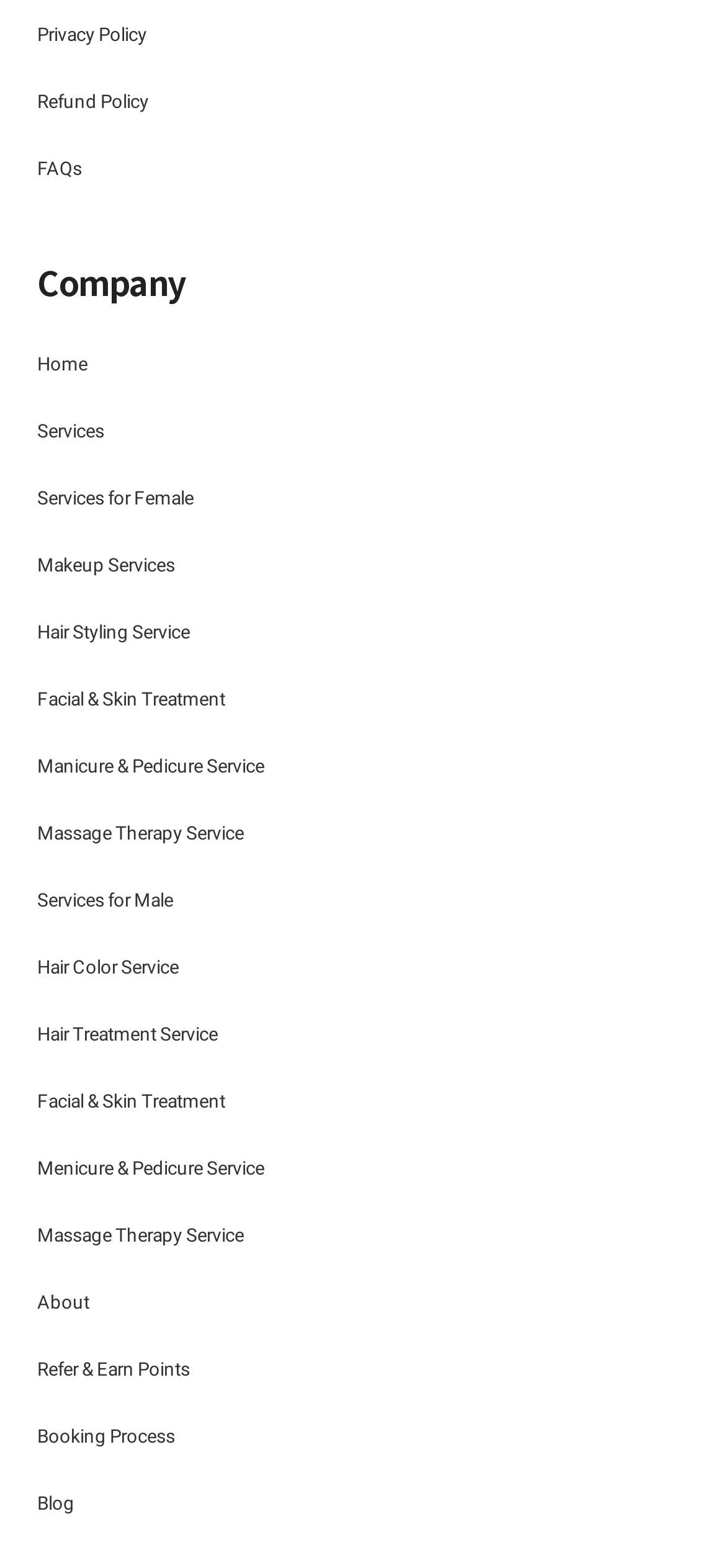What is the last link in the navigation menu?
Look at the image and answer the question with a single word or phrase.

Blog